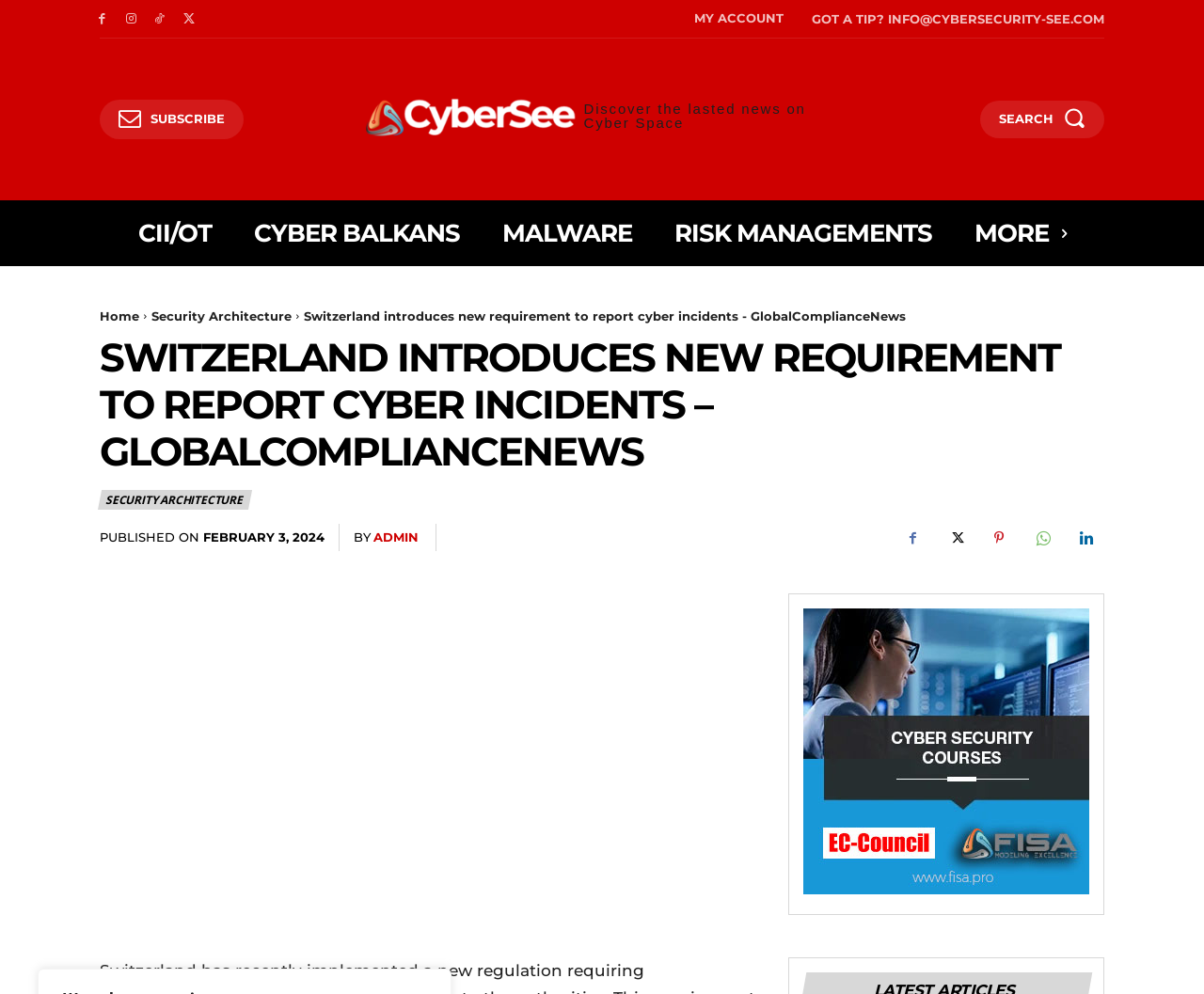Please provide a detailed answer to the question below based on the screenshot: 
What is the category of the article?

The article's title is 'Switzerland introduces new requirement to report cyber incidents – GlobalComplianceNews', and the webpage has a category section with links like 'CII/OT', 'CYBER BALKANS', 'MALWARE', and 'RISK MANAGEMENTS', which suggests that the article is related to Cyber Security.